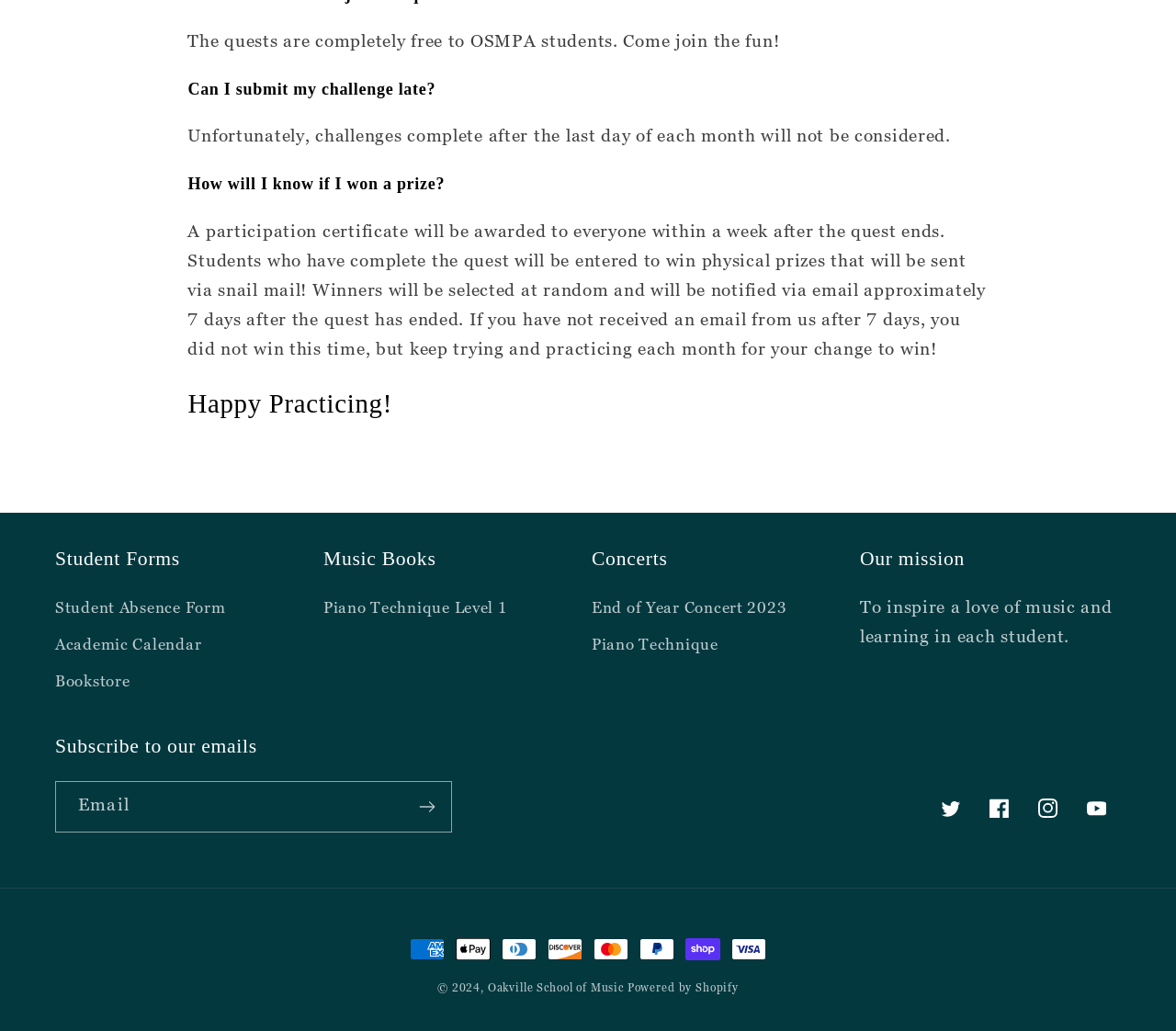Can you find the bounding box coordinates for the element that needs to be clicked to execute this instruction: "Check Payment methods"? The coordinates should be given as four float numbers between 0 and 1, i.e., [left, top, right, bottom].

[0.348, 0.913, 0.41, 0.962]